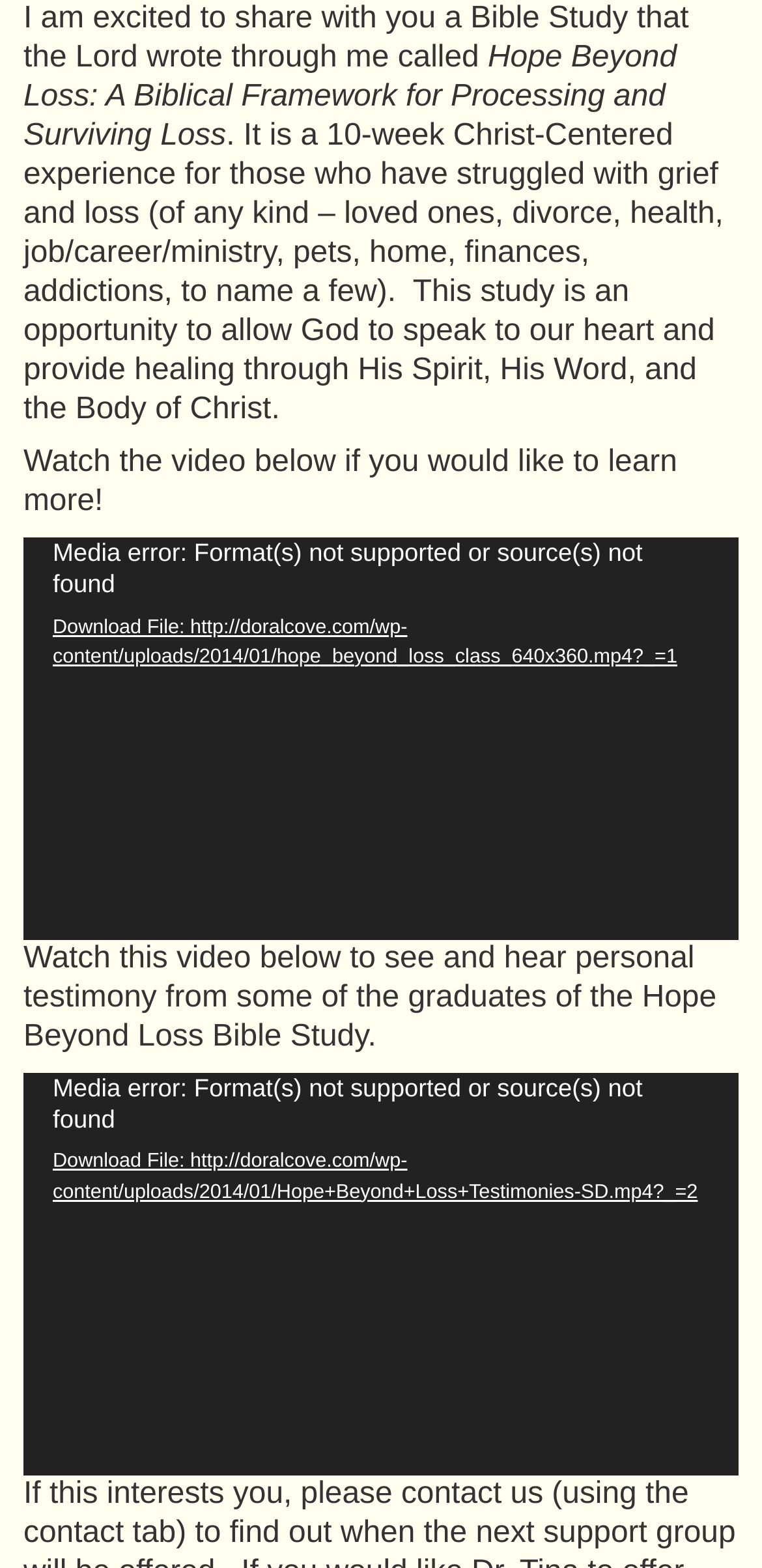Could you specify the bounding box coordinates for the clickable section to complete the following instruction: "Play the second video"?

[0.072, 0.903, 0.123, 0.928]